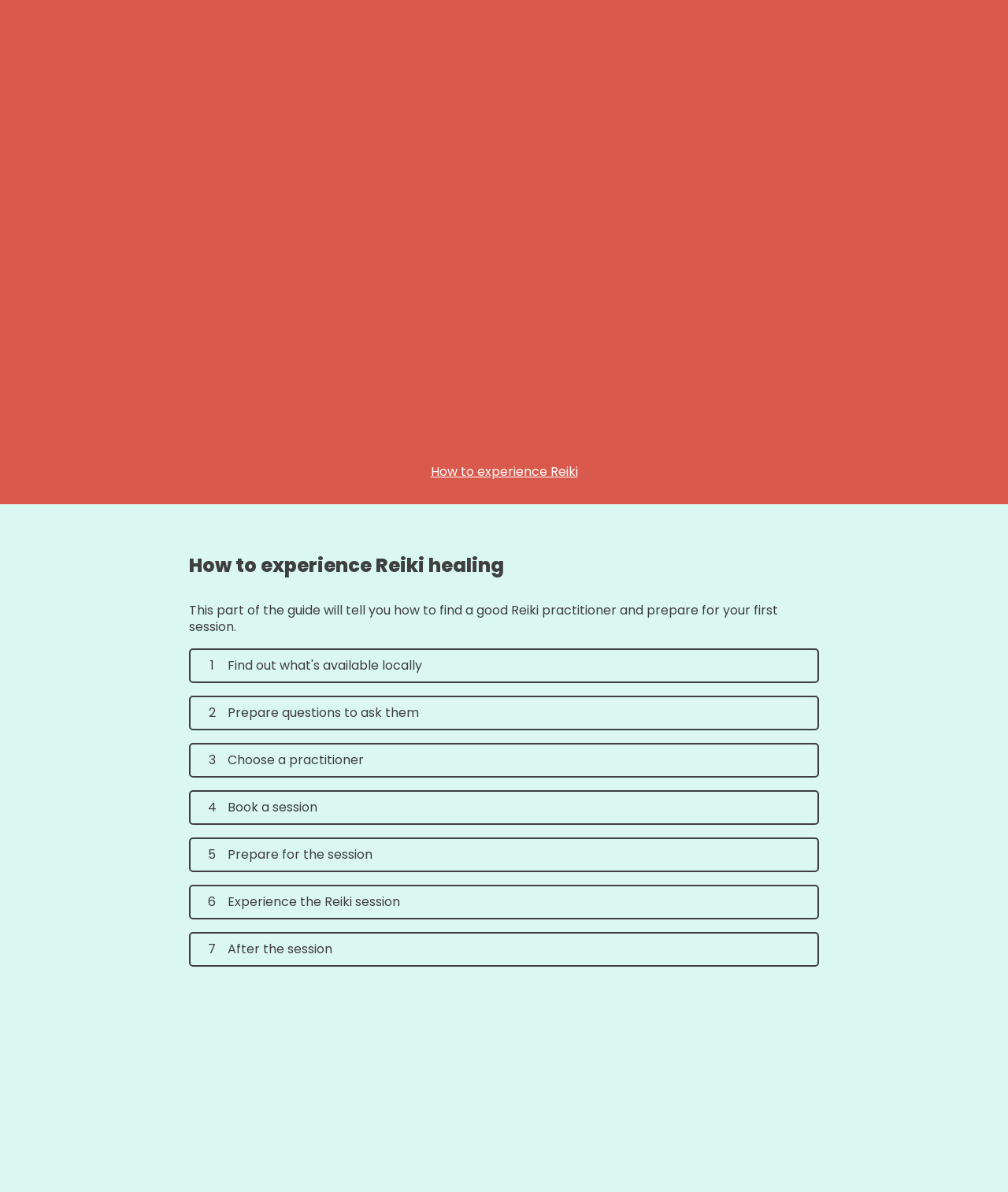How many steps are there to experience Reiki healing?
Using the image, respond with a single word or phrase.

7